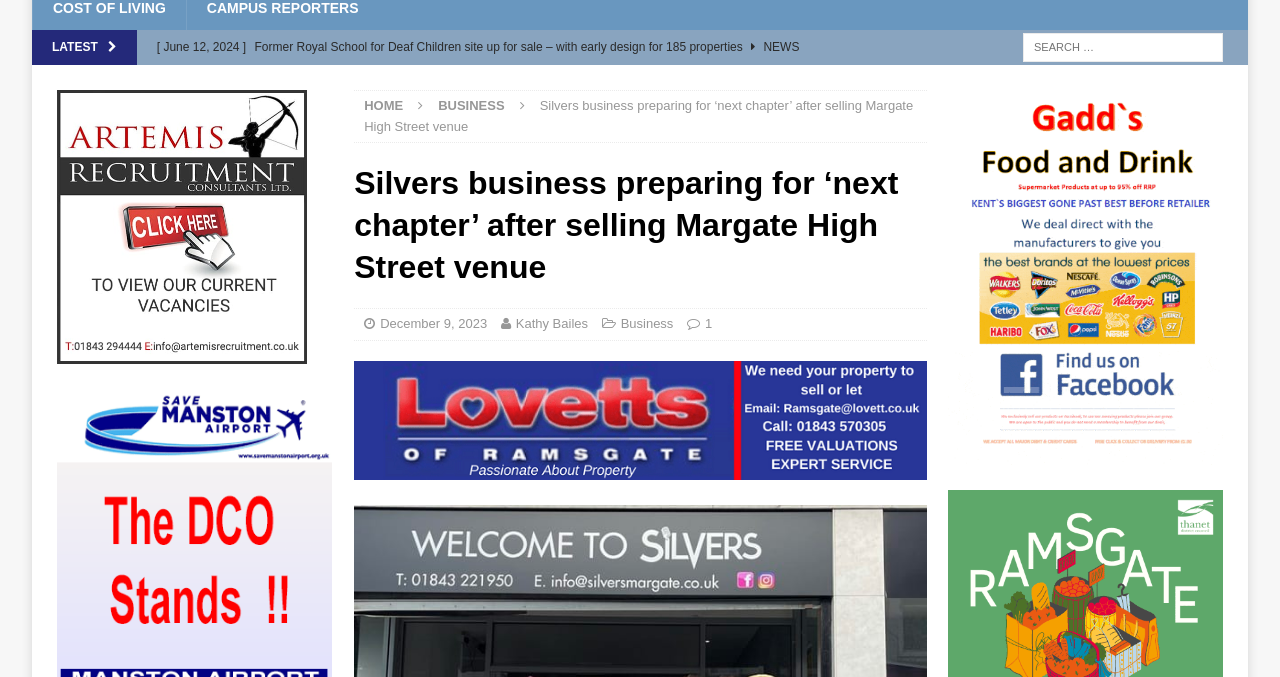What is the date of the news article about Thames sailing barge ‘Blue Mermaid’?
Using the image as a reference, give an elaborate response to the question.

I found the link '[ June 11, 2024 ] Thames sailing barge ‘Blue Mermaid’ heading to Ramsgate this July  EVENTS' and noticed that it starts with a date 'June 11, 2024', which is the date of the news article.